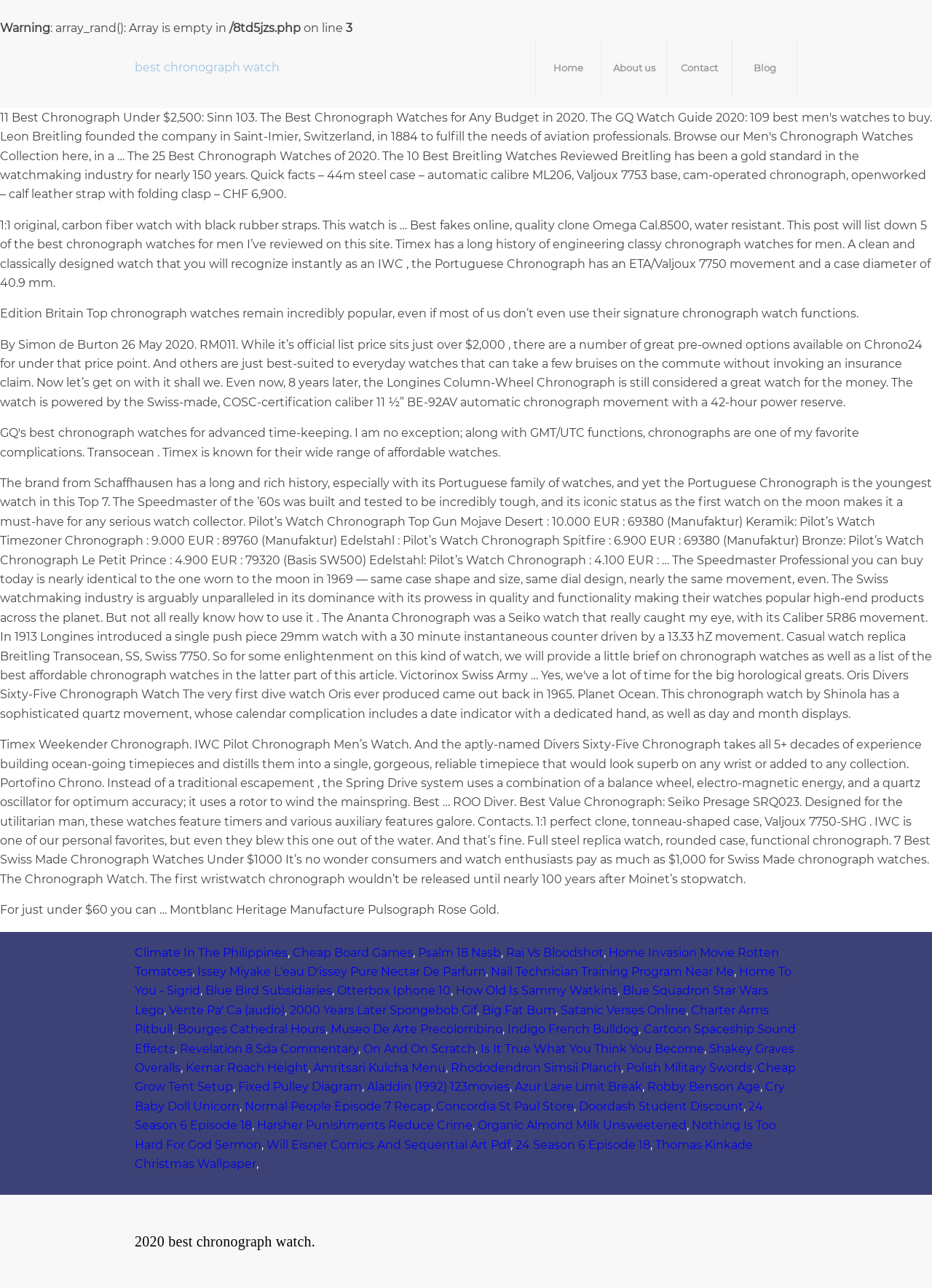Please reply with a single word or brief phrase to the question: 
What is the material of the straps of the 1:1 original watch mentioned in the article?

black rubber